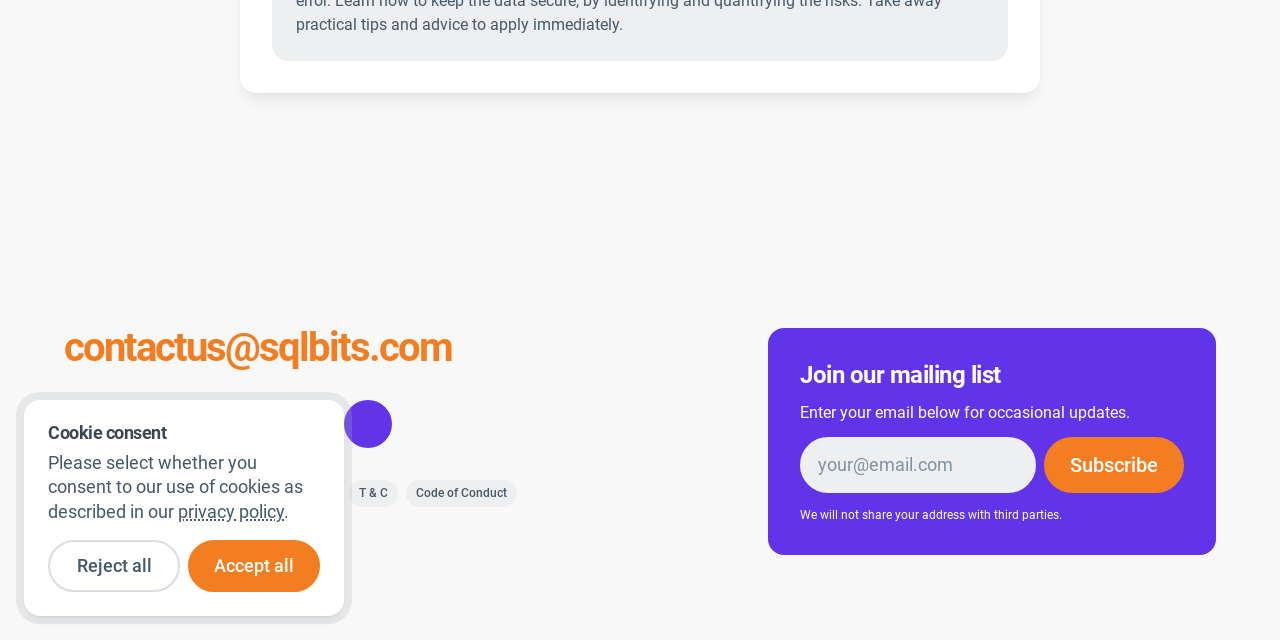Determine the bounding box for the UI element that matches this description: "Polishing Your Perfect Paper".

None